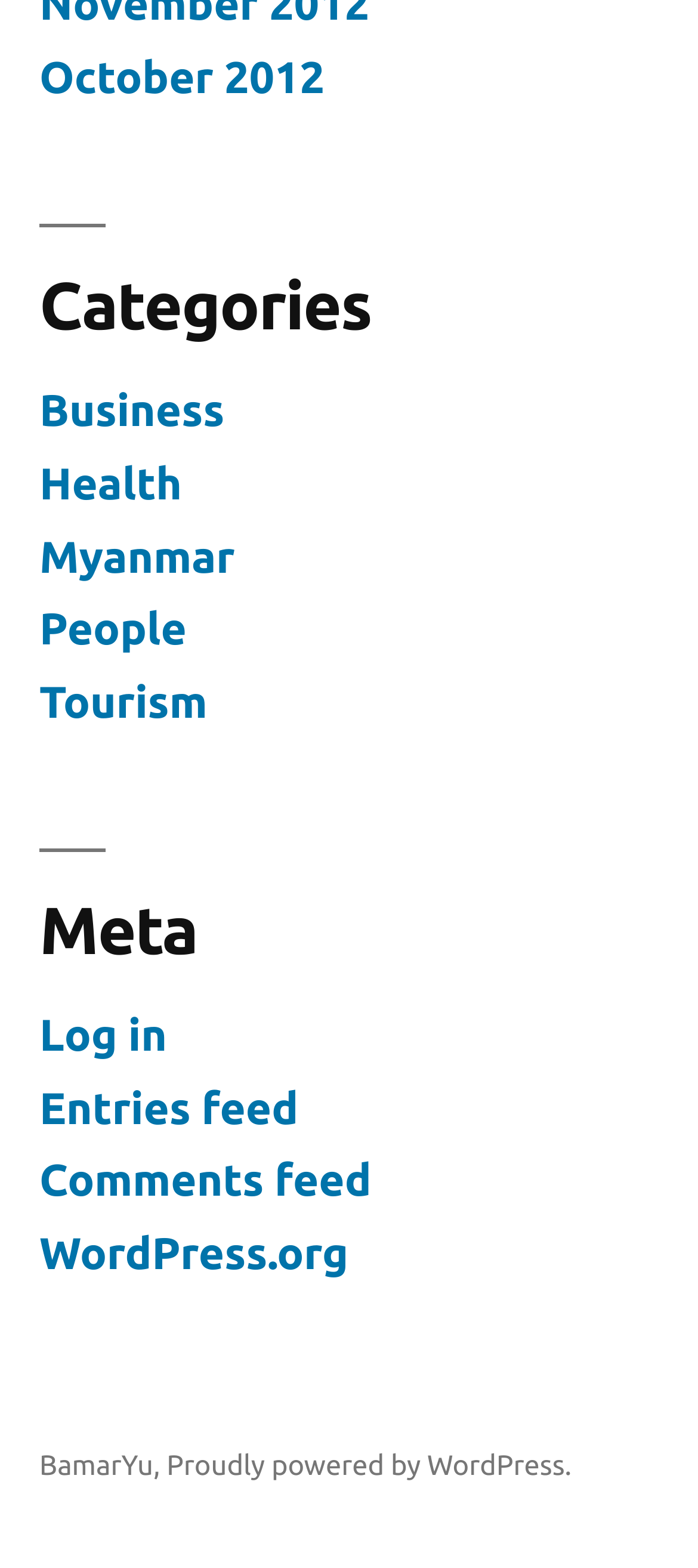How many links are there in the 'Categories' navigation section?
By examining the image, provide a one-word or phrase answer.

5